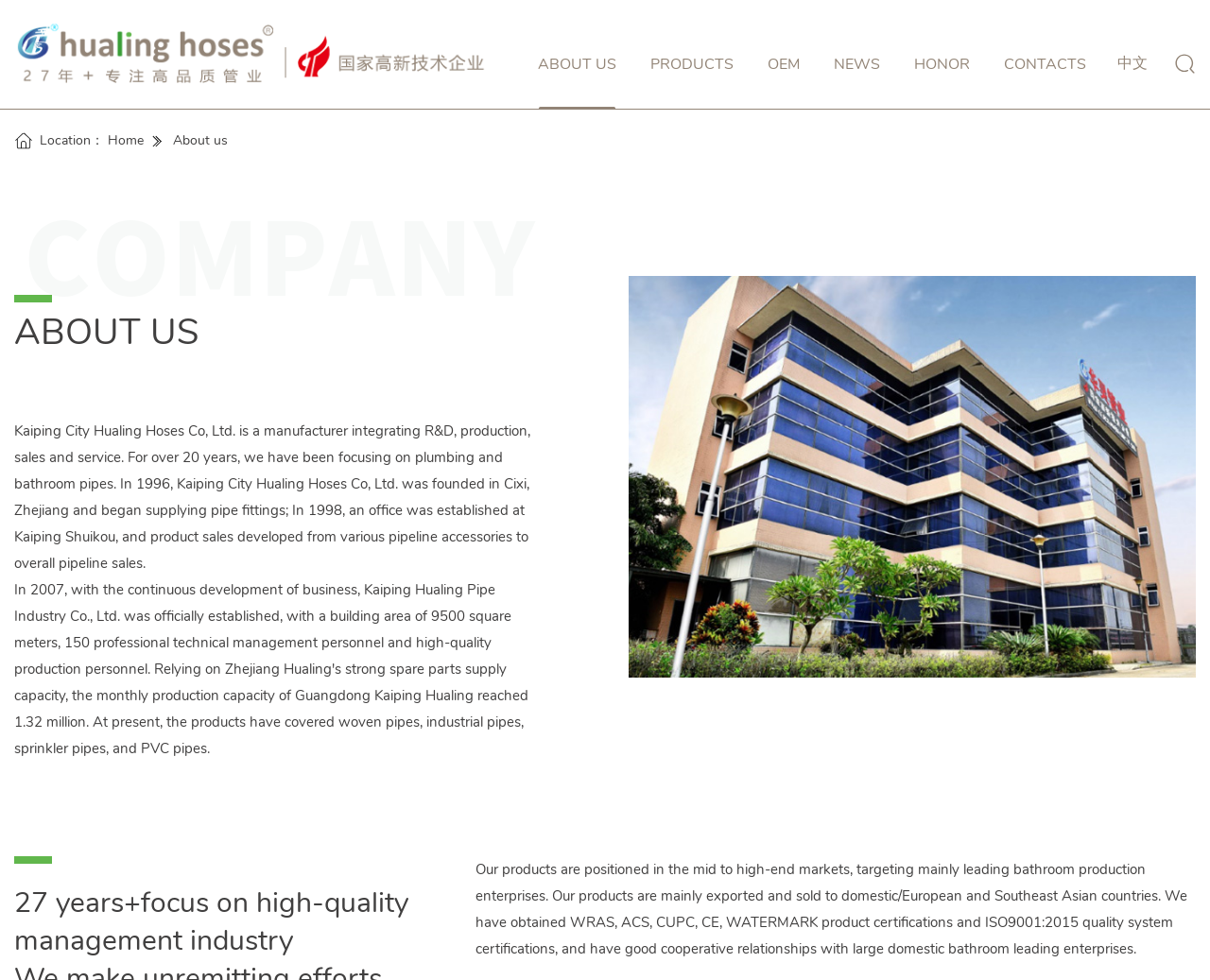Please find the bounding box coordinates of the clickable region needed to complete the following instruction: "Switch to Chinese language". The bounding box coordinates must consist of four float numbers between 0 and 1, i.e., [left, top, right, bottom].

[0.923, 0.054, 0.948, 0.076]